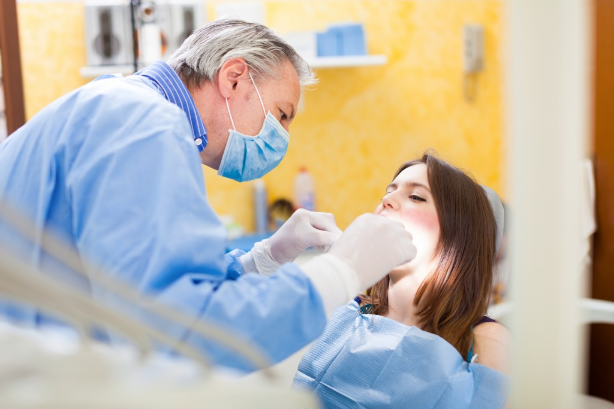Explain the scene depicted in the image, including all details.

In this image, a dentist, dressed in a blue surgical gown and protective mask, is attentively examining a patient in a dental clinic. The patient, a young woman, is seated in a dental chair and appears relaxed as the dentist examines her mouth. The bright, inviting interior of the clinic features yellow walls and a shelf in the background holding various dental instruments. This scene captures the importance of oral health and the professional care provided by dental practitioners, emphasizing the critical nature of routine check-ups and treatments in maintaining overall well-being.